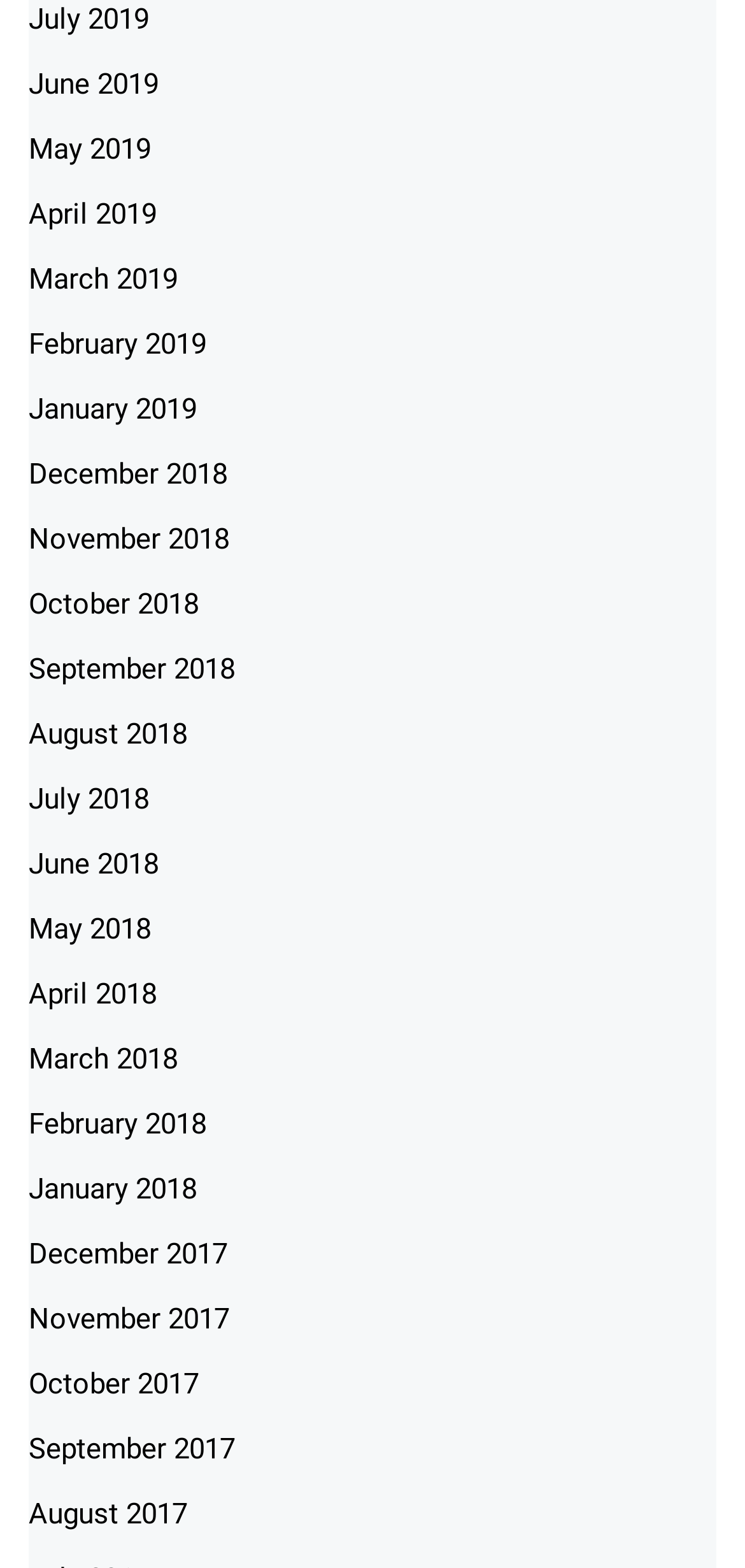Pinpoint the bounding box coordinates of the clickable area necessary to execute the following instruction: "go to June 2018". The coordinates should be given as four float numbers between 0 and 1, namely [left, top, right, bottom].

[0.038, 0.54, 0.213, 0.562]